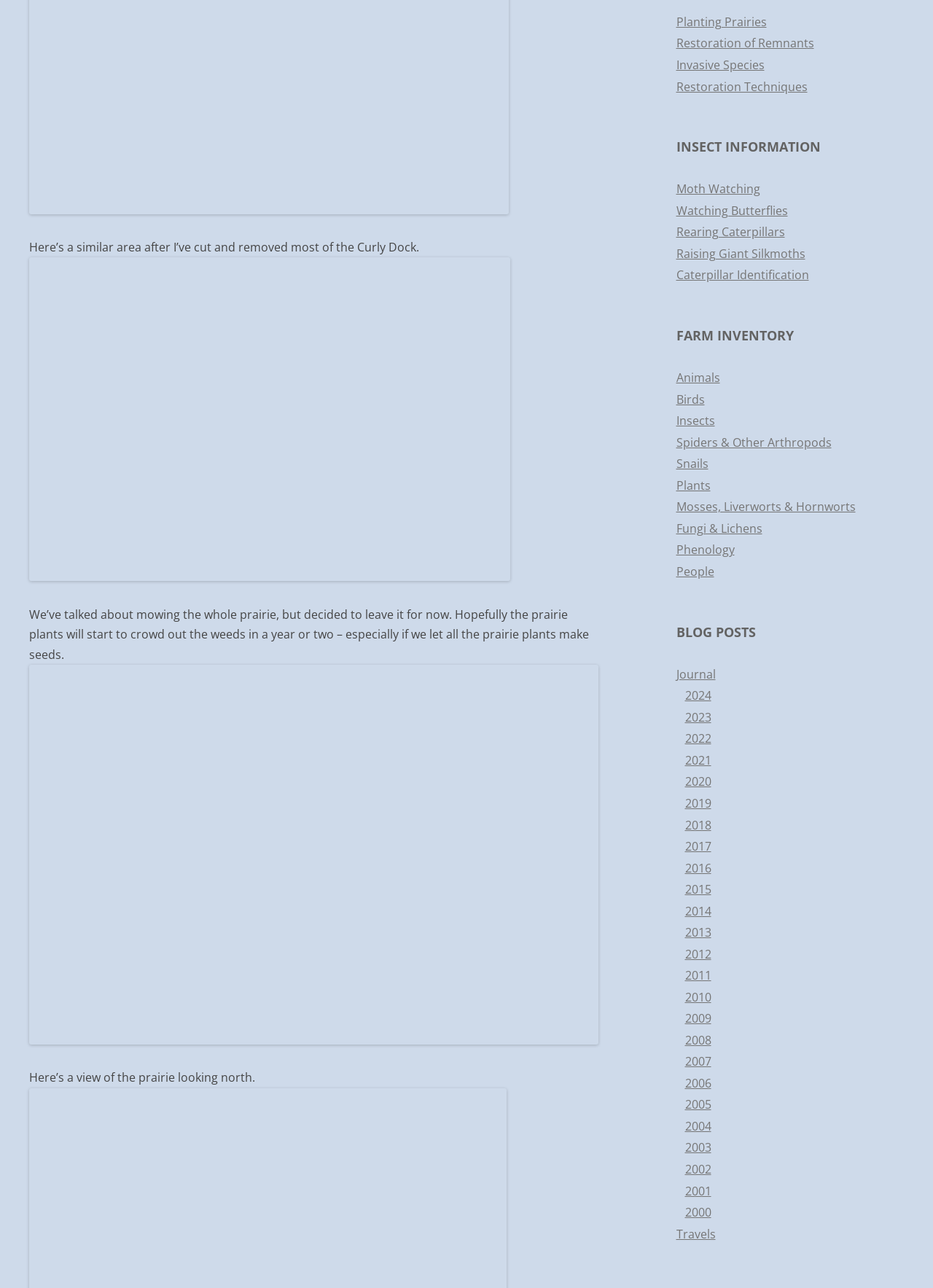Bounding box coordinates are specified in the format (top-left x, top-left y, bottom-right x, bottom-right y). All values are floating point numbers bounded between 0 and 1. Please provide the bounding box coordinate of the region this sentence describes: 2021

[0.734, 0.584, 0.762, 0.596]